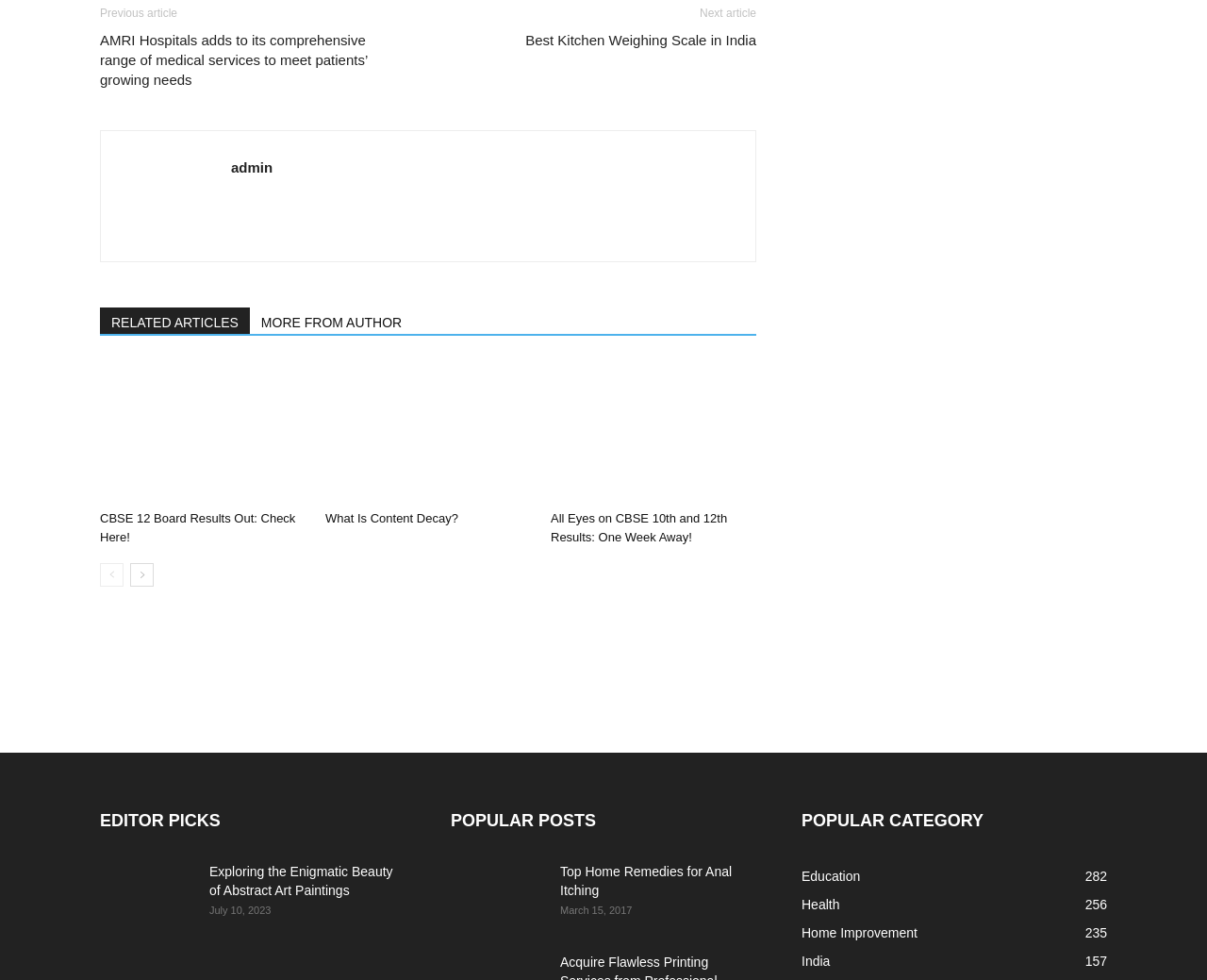Determine the bounding box coordinates of the section I need to click to execute the following instruction: "Read the 'CBSE 12 Board Results Out: Check Here!' article". Provide the coordinates as four float numbers between 0 and 1, i.e., [left, top, right, bottom].

[0.083, 0.52, 0.253, 0.558]